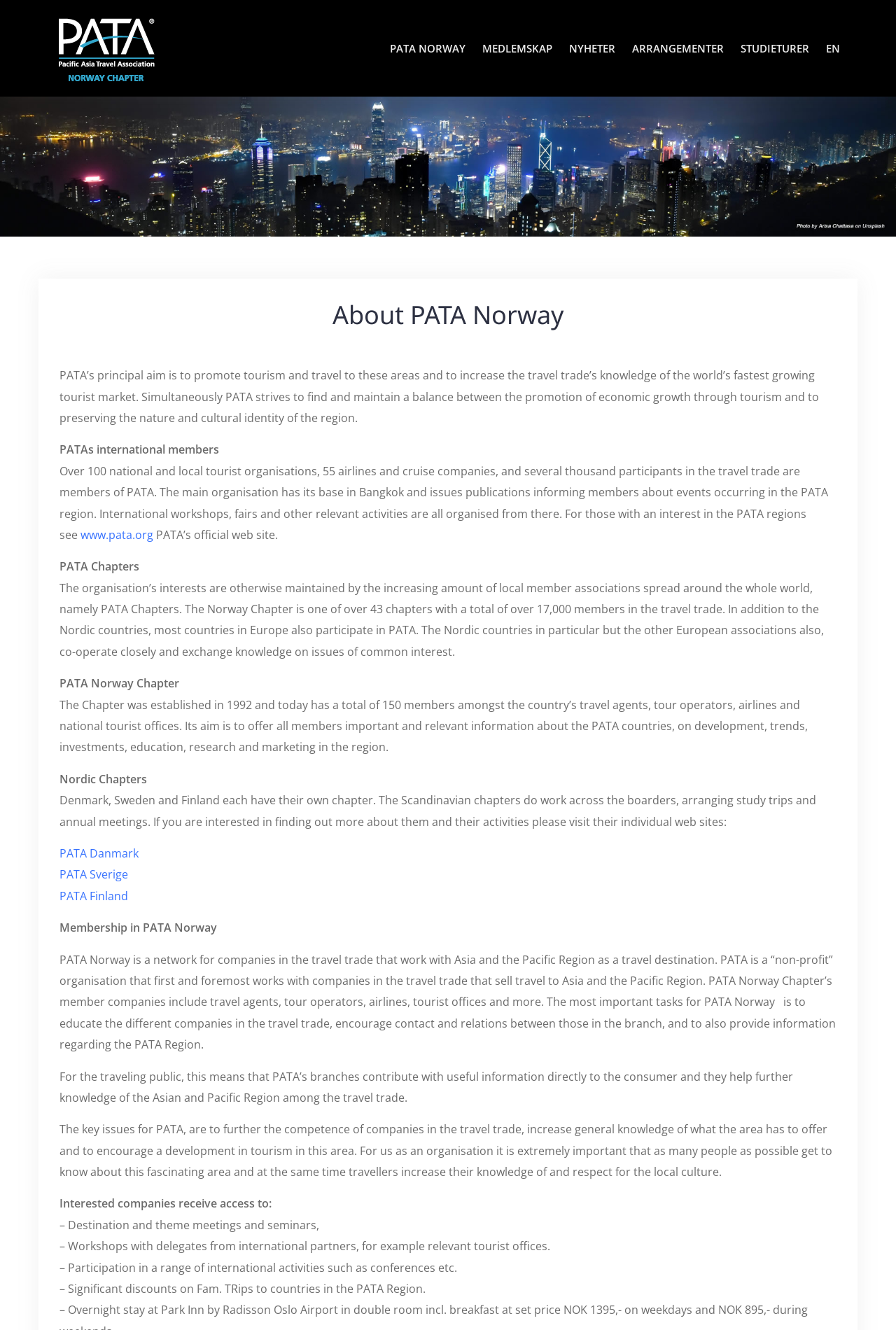Locate the coordinates of the bounding box for the clickable region that fulfills this instruction: "Explore PATA Sverige".

[0.066, 0.652, 0.143, 0.663]